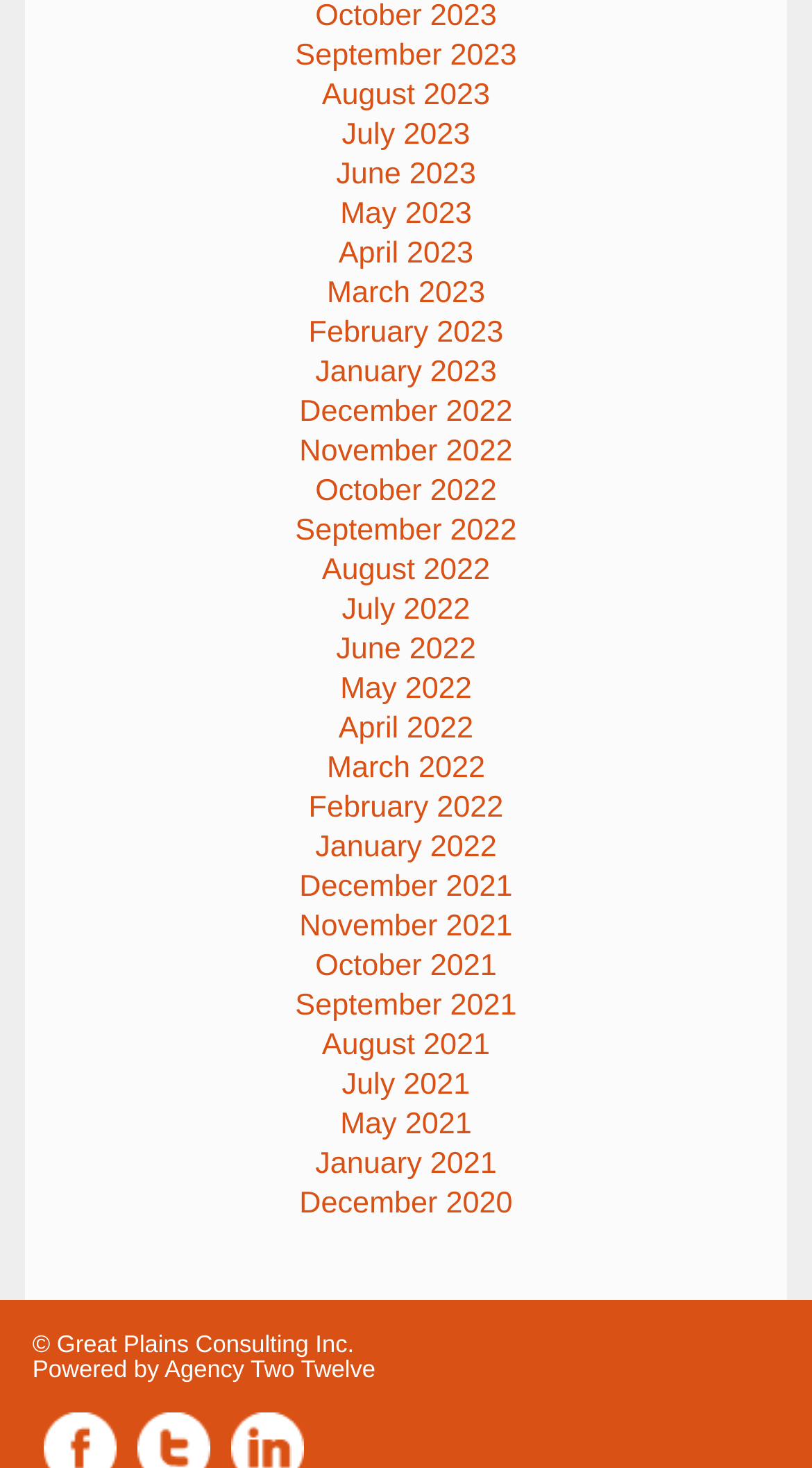Give a one-word or short phrase answer to this question: 
What are the links on the webpage?

Month-year links